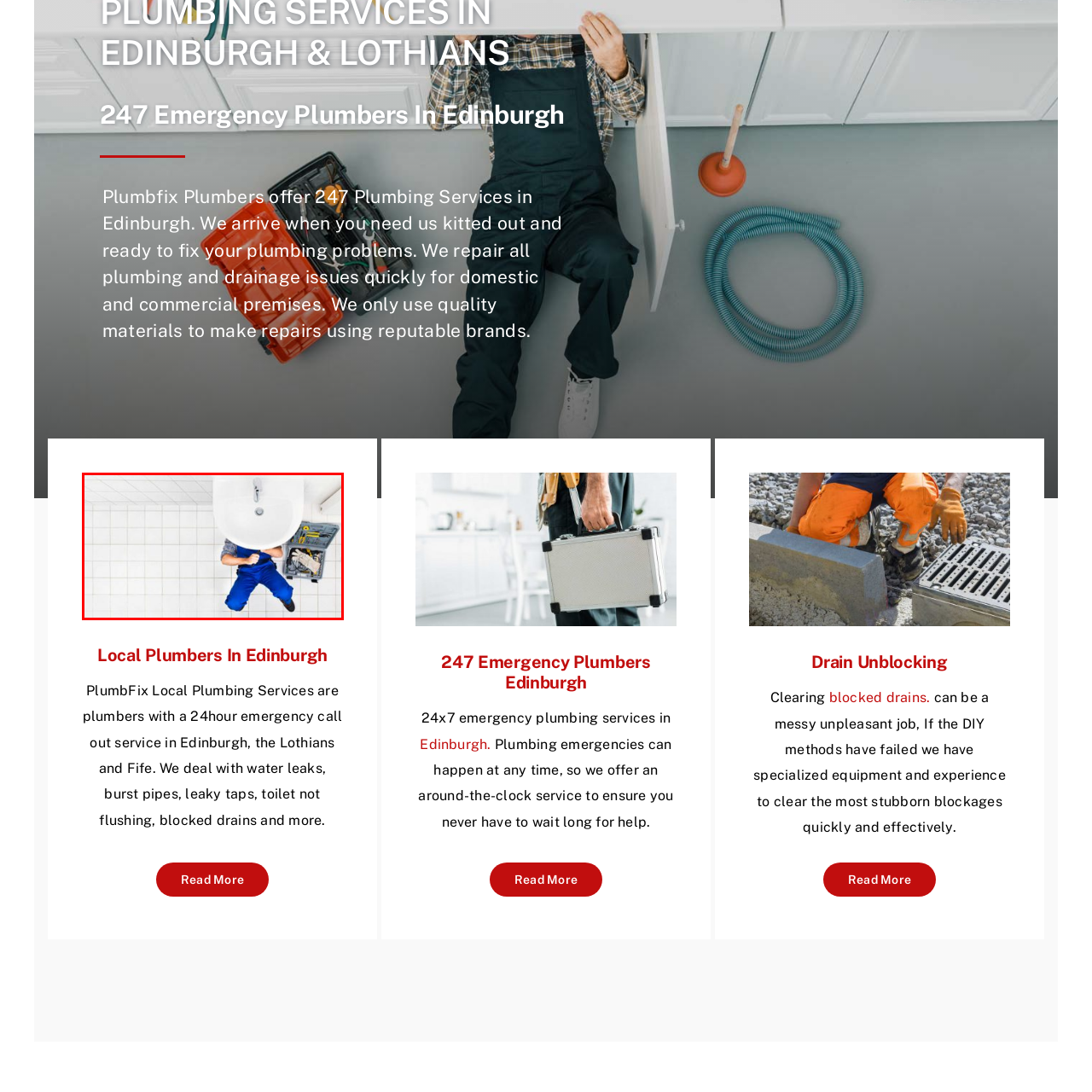Deliver a detailed account of the image that lies within the red box.

In this overhead view, a plumber clad in a blue jumpsuit is diligently working on a bathroom sink. The image captures the plumber's focused effort as he peers underneath the sink, possibly addressing a plumbing issue. Beside him, a toolbox is open, revealing essential tools and gloves, indicating preparation for a range of plumbing repairs. The clean, tiled floor of the bathroom enhances the professional atmosphere of the scene. This visual embodies the dedication of local plumbers in Edinburgh, who provide 24/7 emergency plumbing services to tackle various challenges, from leaks to clogs, ensuring that help is always available when needed.